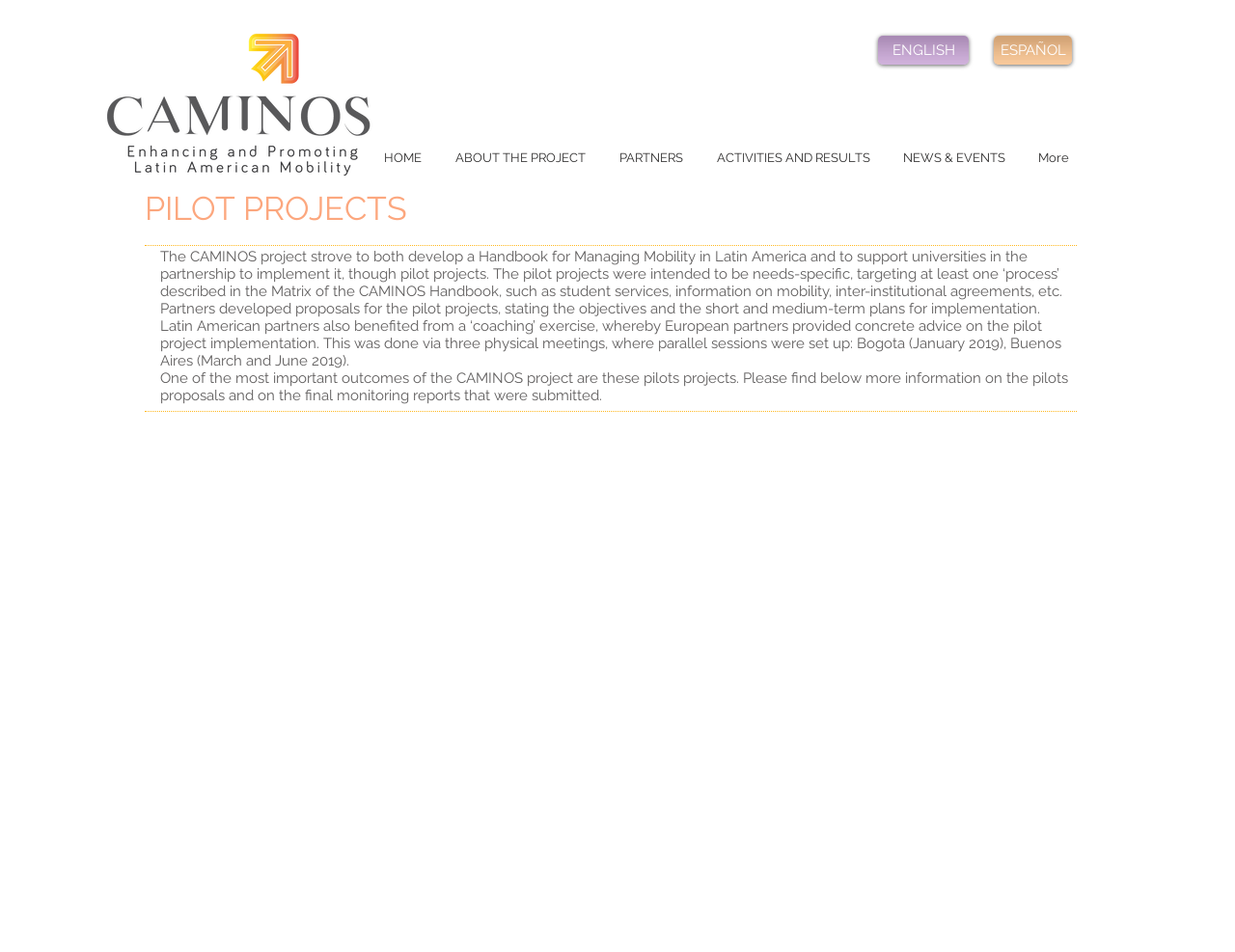Please identify the bounding box coordinates of the area that needs to be clicked to fulfill the following instruction: "Go to Home."

[0.297, 0.151, 0.355, 0.181]